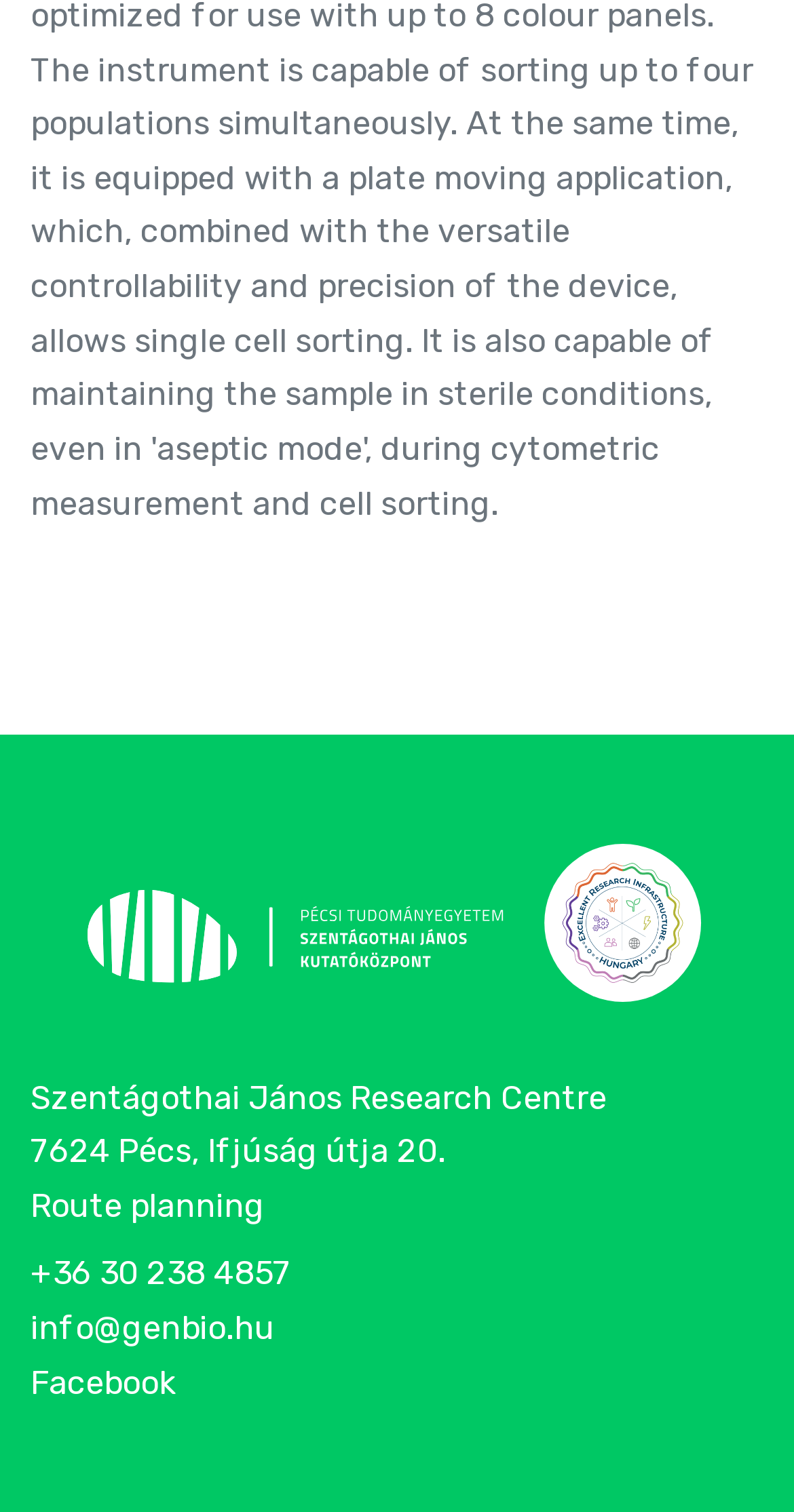Identify the bounding box coordinates for the UI element mentioned here: "Route planning". Provide the coordinates as four float values between 0 and 1, i.e., [left, top, right, bottom].

[0.038, 0.785, 0.333, 0.81]